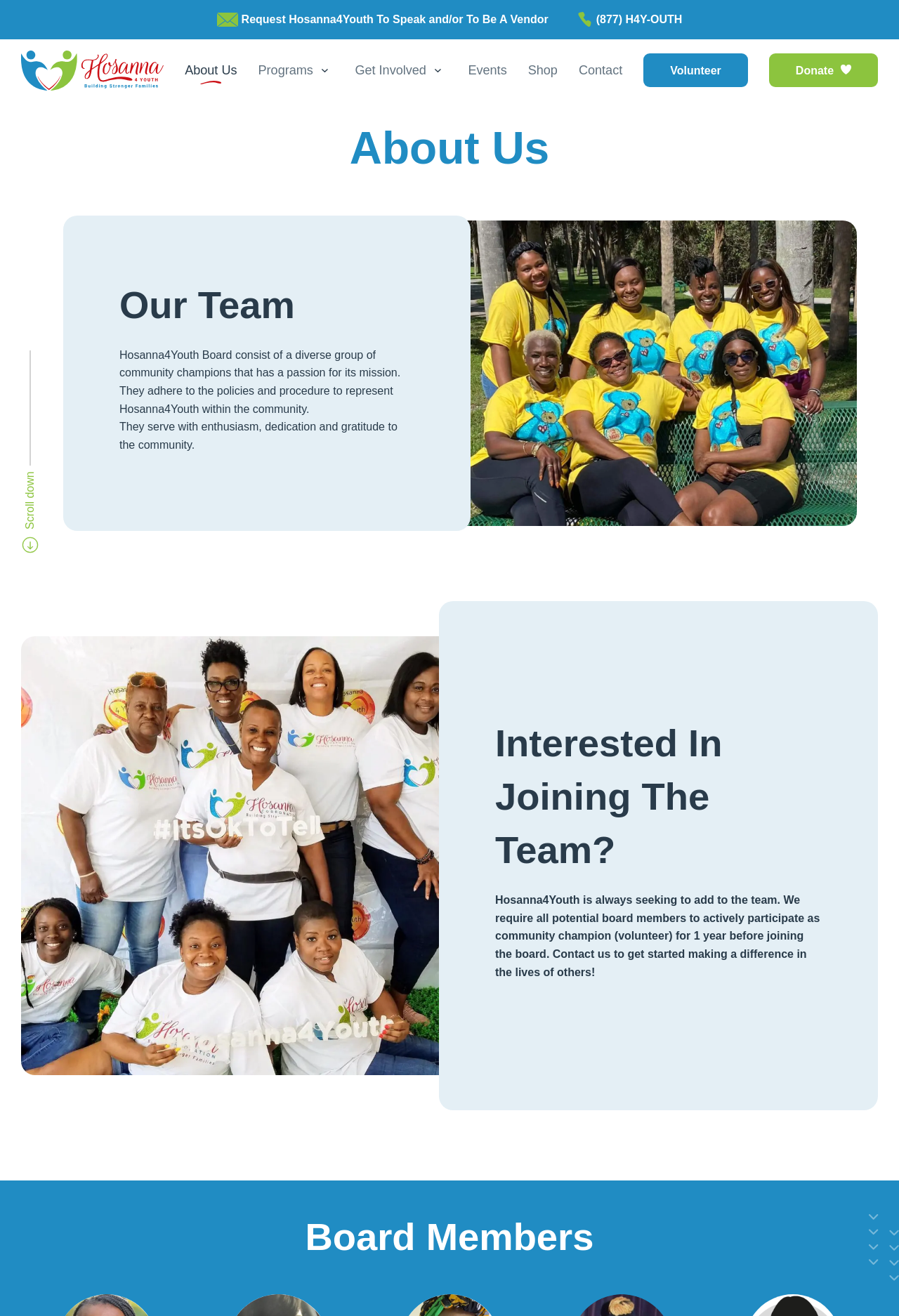Specify the bounding box coordinates of the element's area that should be clicked to execute the given instruction: "View 'Programs'". The coordinates should be four float numbers between 0 and 1, i.e., [left, top, right, bottom].

[0.287, 0.046, 0.348, 0.061]